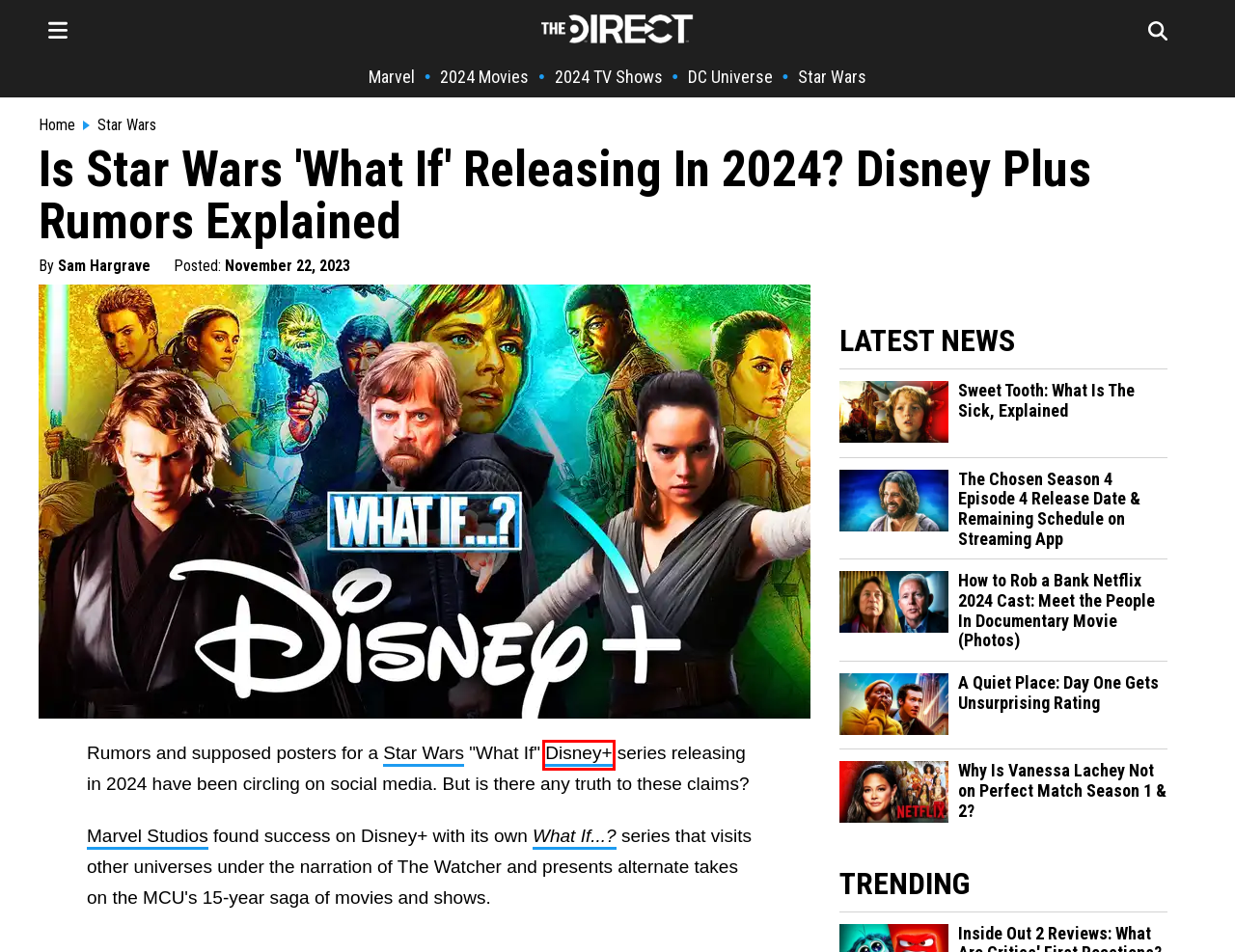You have a screenshot of a webpage, and a red bounding box highlights an element. Select the webpage description that best fits the new page after clicking the element within the bounding box. Options are:
A. New TV Series Coming Out: Every Release Date and Streaming Platform For 2024 | The Direct
B. MCU News | Marvel Cinematic Universe Latest Rumors
C. What If...? MCU News & Release Dates | The Direct
D. New Movies Coming Out: Upcoming Movie Release Dates for 2024 and Beyond | The Direct
E. DC Comic Universe Movie News & Rumors | The Direct
F. Star Wars Universe News & Rumors | Latest Updates Today
G. The Direct | Breaking News for Entertainment Pop Culture
H. Disney+ Latest News Updates & Releases | The Direct

H